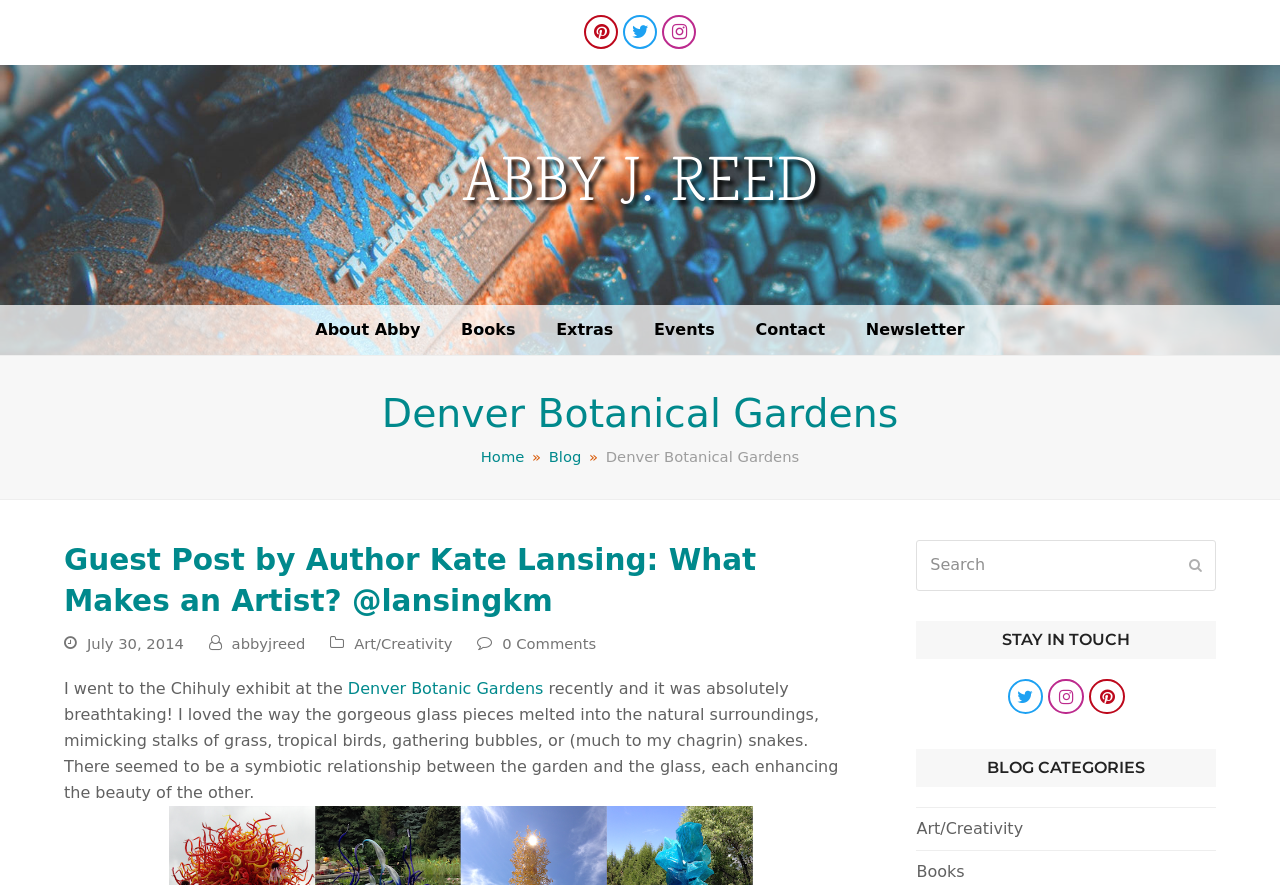Please identify the bounding box coordinates of the element that needs to be clicked to perform the following instruction: "Read the blog post about Chihuly exhibit".

[0.05, 0.61, 0.671, 0.702]